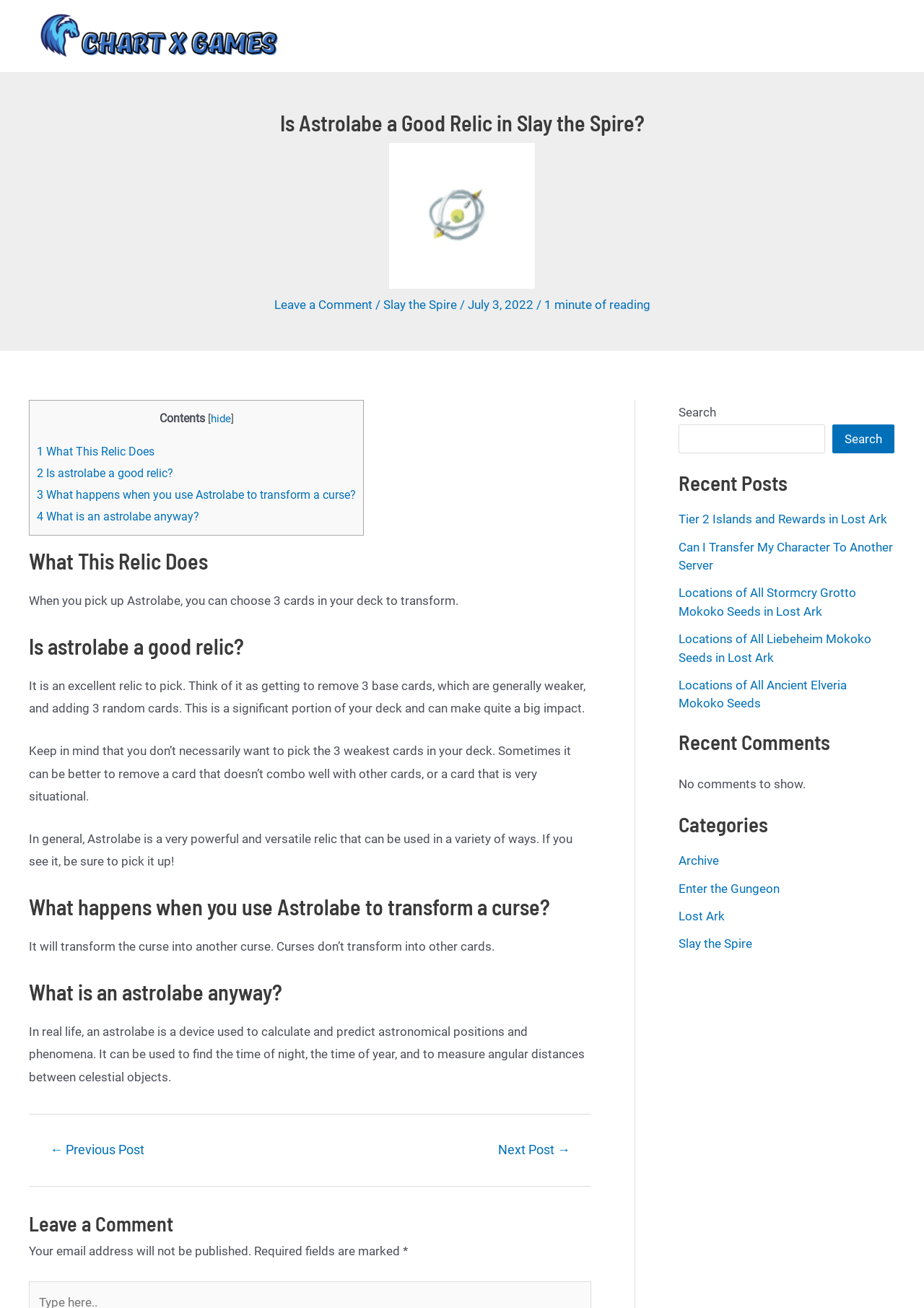How many cards can you choose to transform in your deck when you pick up Astrolabe?
Based on the content of the image, thoroughly explain and answer the question.

The webpage states that when you pick up Astrolabe, you can choose 3 cards in your deck to transform.